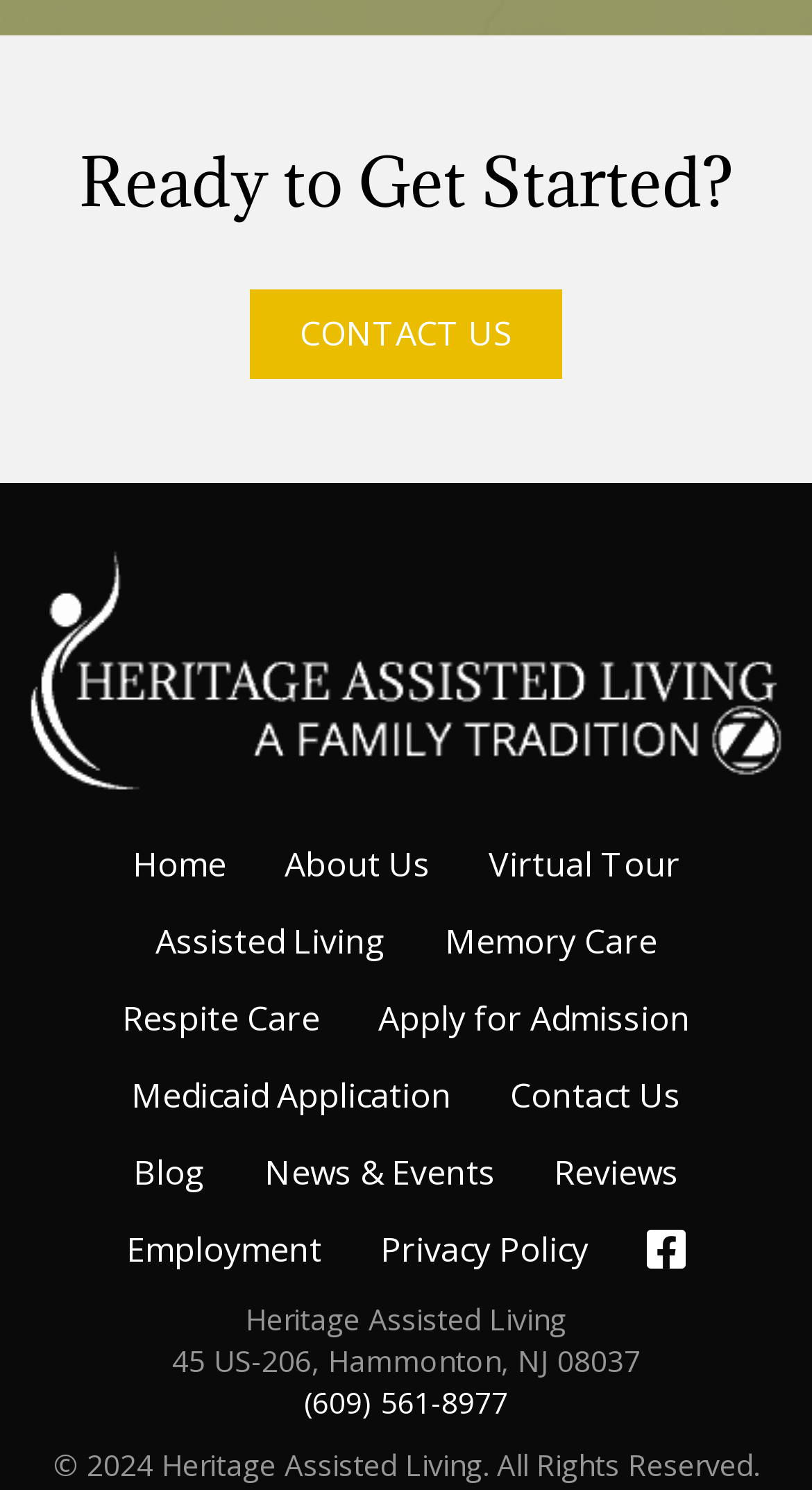Determine the bounding box coordinates of the clickable region to execute the instruction: "Call (609) 561-8977". The coordinates should be four float numbers between 0 and 1, denoted as [left, top, right, bottom].

[0.374, 0.928, 0.626, 0.955]